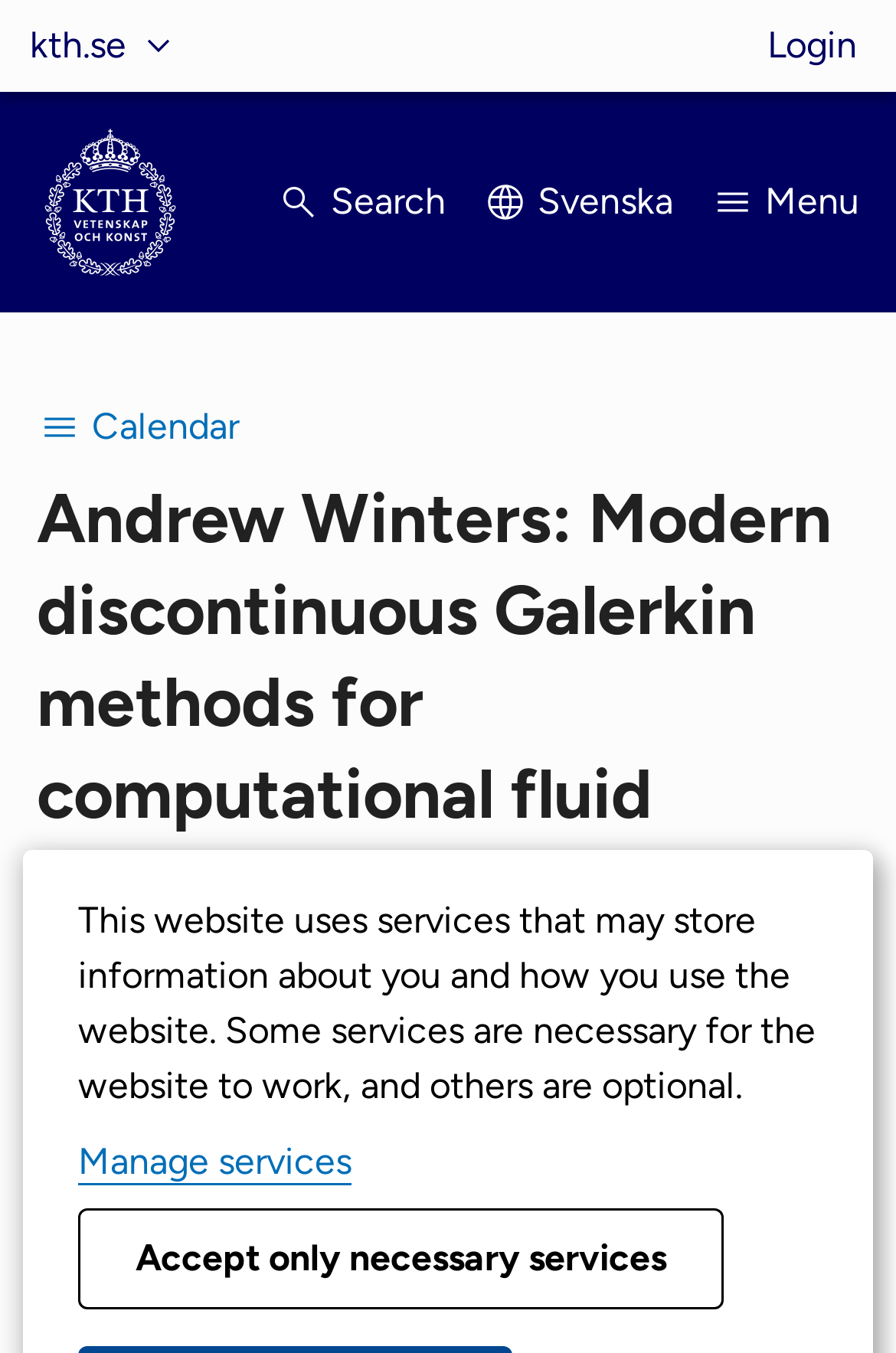Locate the bounding box coordinates of the area where you should click to accomplish the instruction: "Browse Christmas Pajama Shirts".

None